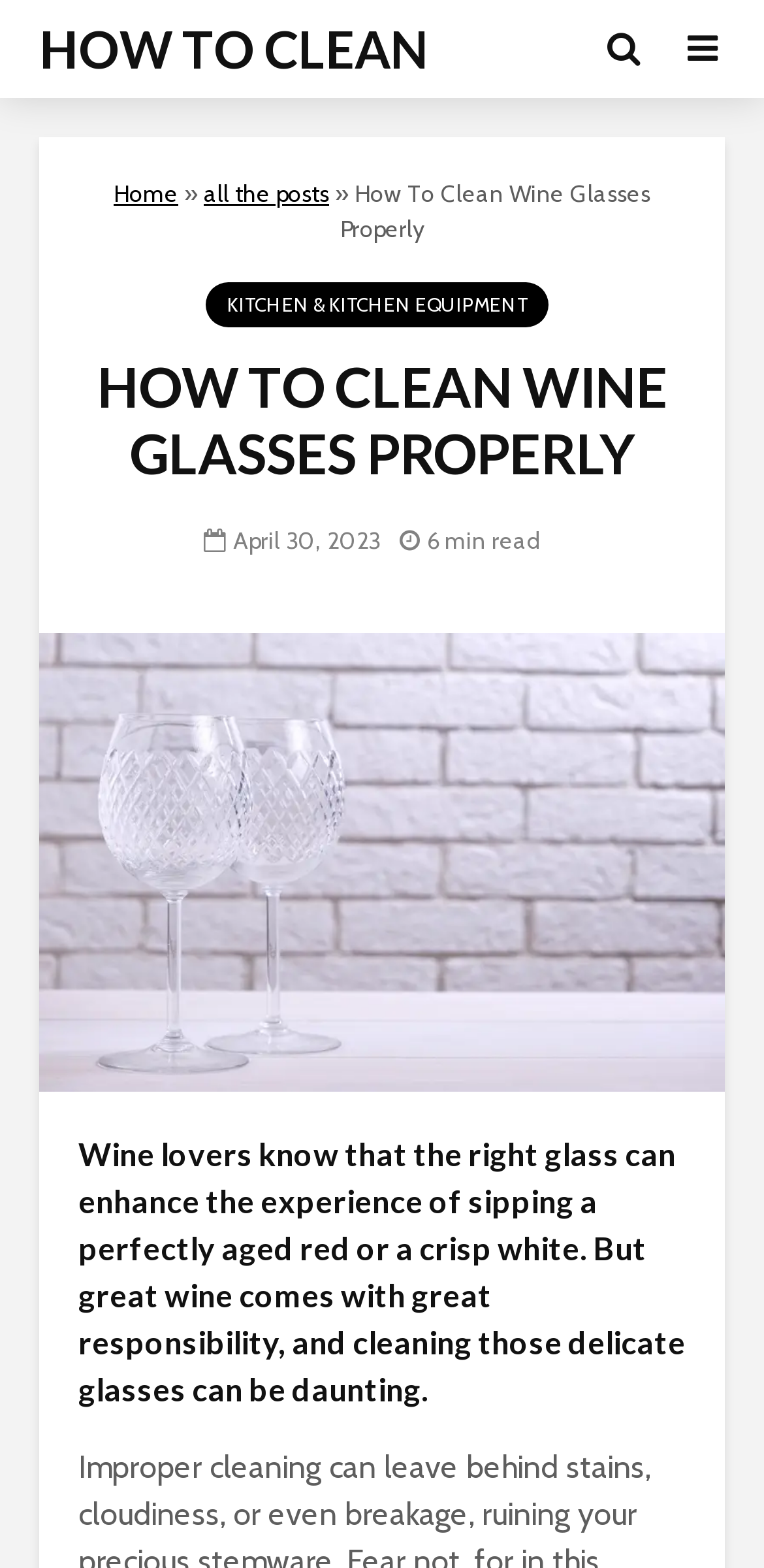What is the date of the article?
Look at the screenshot and give a one-word or phrase answer.

April 30, 2023